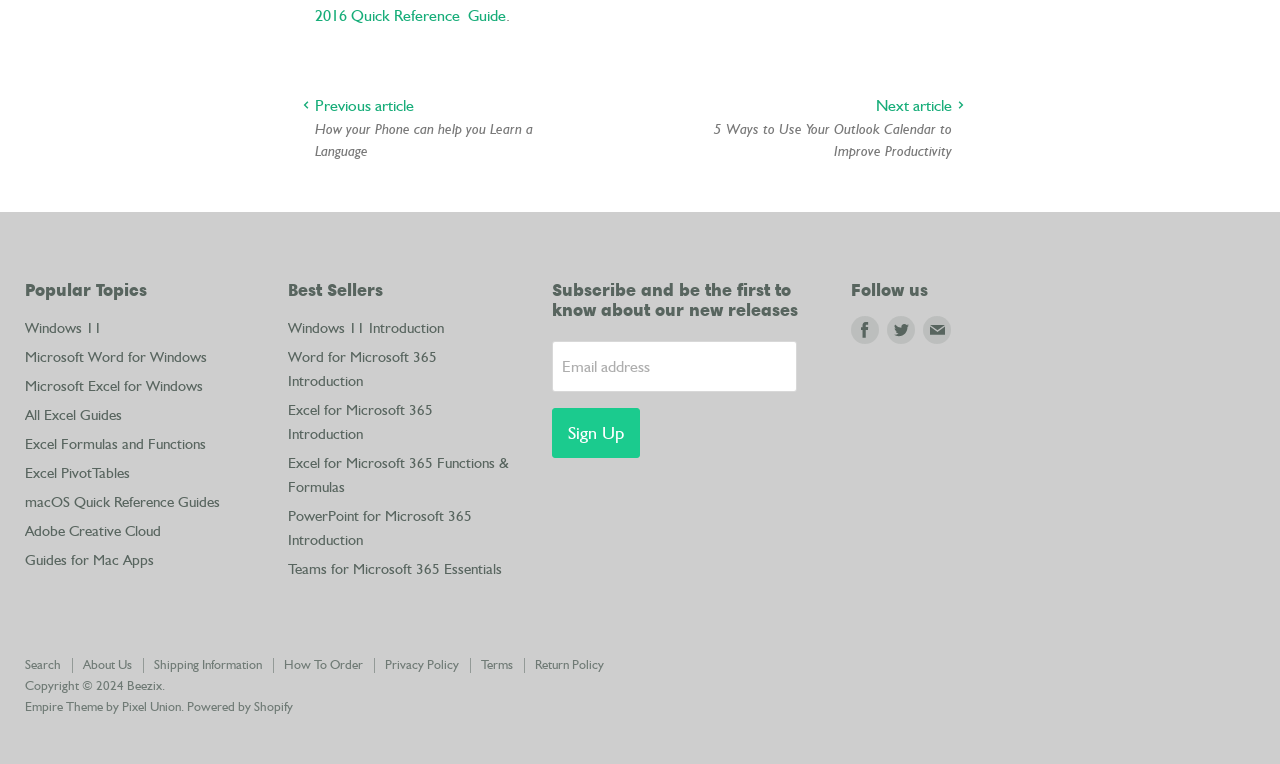Pinpoint the bounding box coordinates of the element you need to click to execute the following instruction: "Click on Popular Topics". The bounding box should be represented by four float numbers between 0 and 1, in the format [left, top, right, bottom].

[0.02, 0.345, 0.194, 0.414]